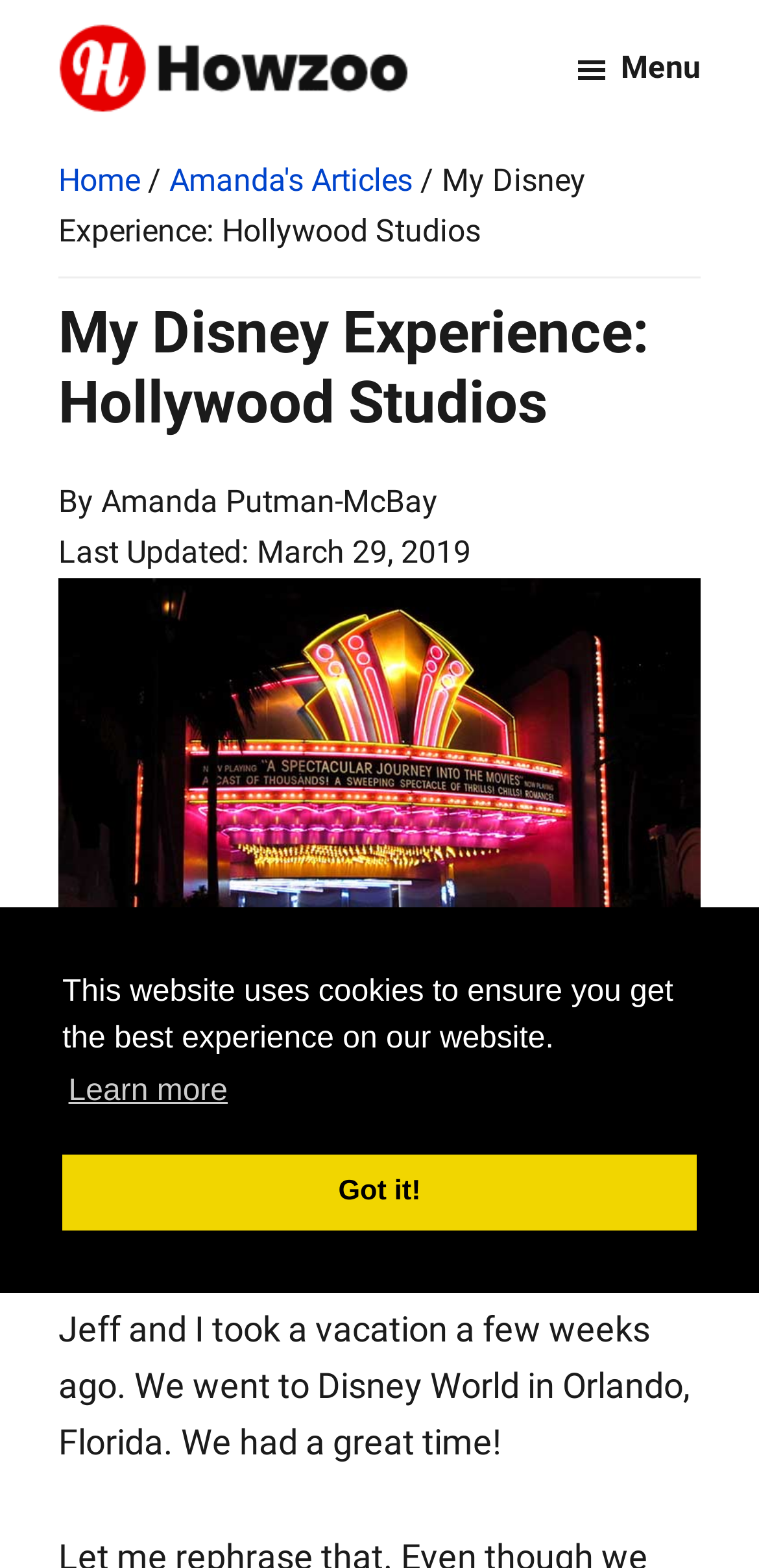Determine the bounding box coordinates of the region I should click to achieve the following instruction: "Click the 'Howzoo.com logo' link". Ensure the bounding box coordinates are four float numbers between 0 and 1, i.e., [left, top, right, bottom].

[0.077, 0.02, 0.538, 0.046]